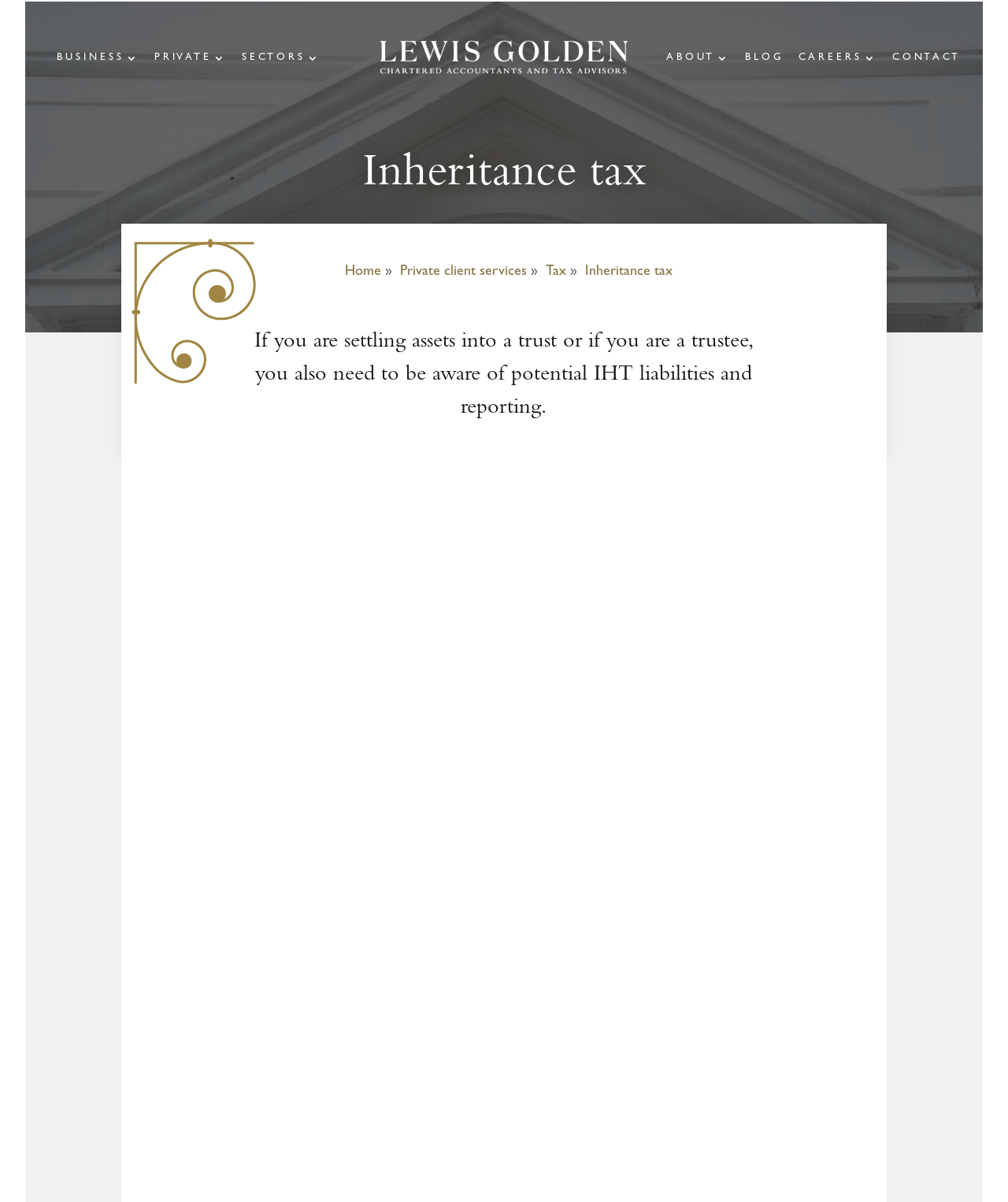Examine the image and give a thorough answer to the following question:
What is the purpose of IHT planning?

According to the webpage, IHT planning is necessary to reduce the tax liability, and the experts at Lewis Golden can help in identifying opportunities to reduce the liability and achieve the client's aims.